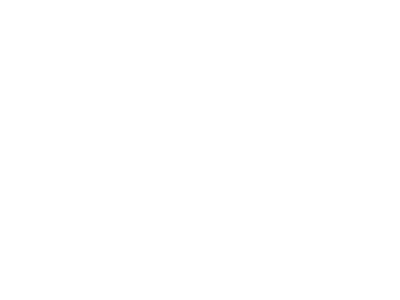Explain in detail what you see in the image.

The image displays a stylized graphic representation related to moving services. This visual element complements the surrounding text that emphasizes the commitment to customer satisfaction and the diverse range of moving options available. Specifically, it highlights service coverage in major locations, including Calgary, Edmonton, and Vancouver, and reflects the company's dedication to accommodating various types of moves, from residential to commercial and both local and long-distance relocations. The overall design enhances the message of reliability and expertise in providing tailored moving solutions.